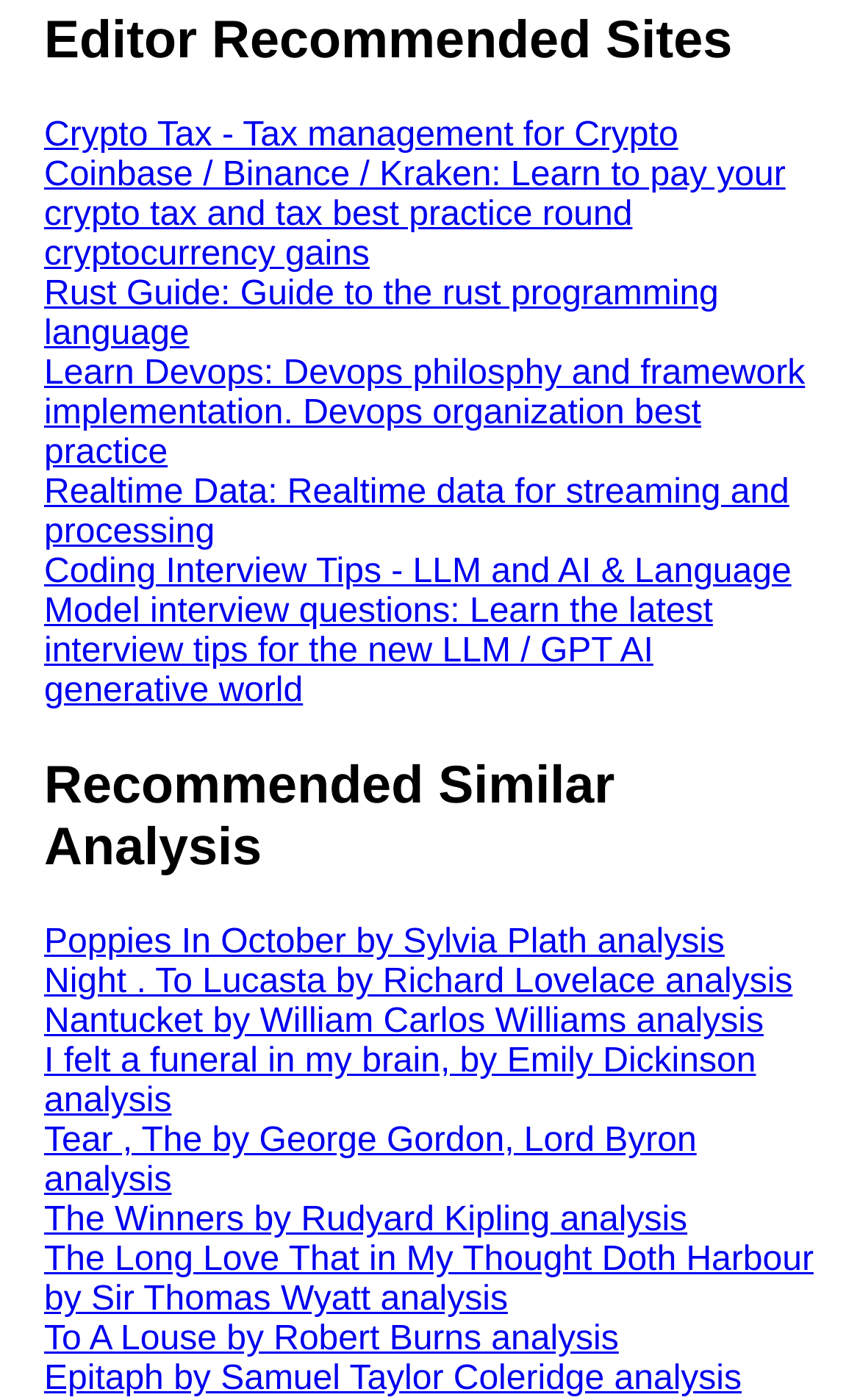How many links are there under 'Recommended Similar Analysis'? Using the information from the screenshot, answer with a single word or phrase.

9